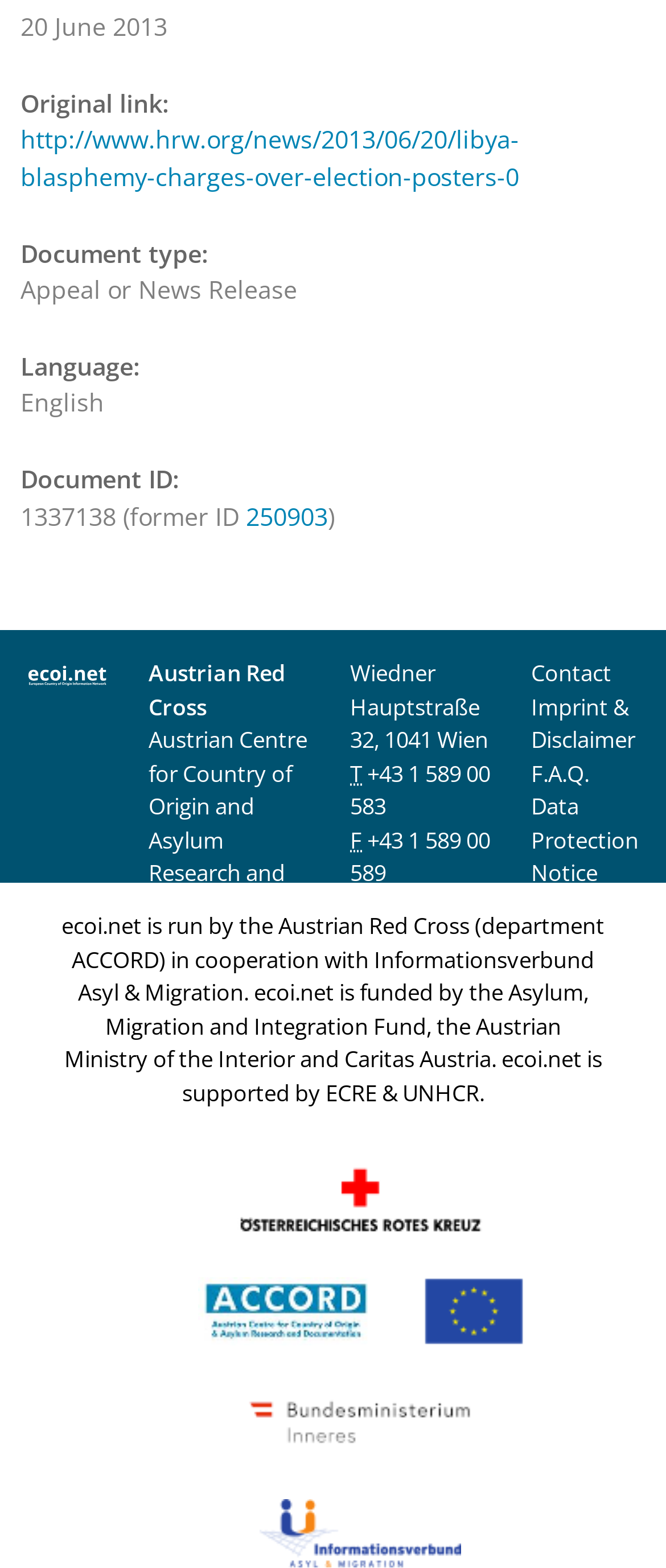What is the name of the fund that funds ecoi.net?
From the details in the image, answer the question comprehensively.

I found the answer by looking at the link element with the text 'Logo: Asylum, Migration and Integration Fund (AMIF) - European Union' and its corresponding context, which indicates that it is one of the funds that funds ecoi.net.